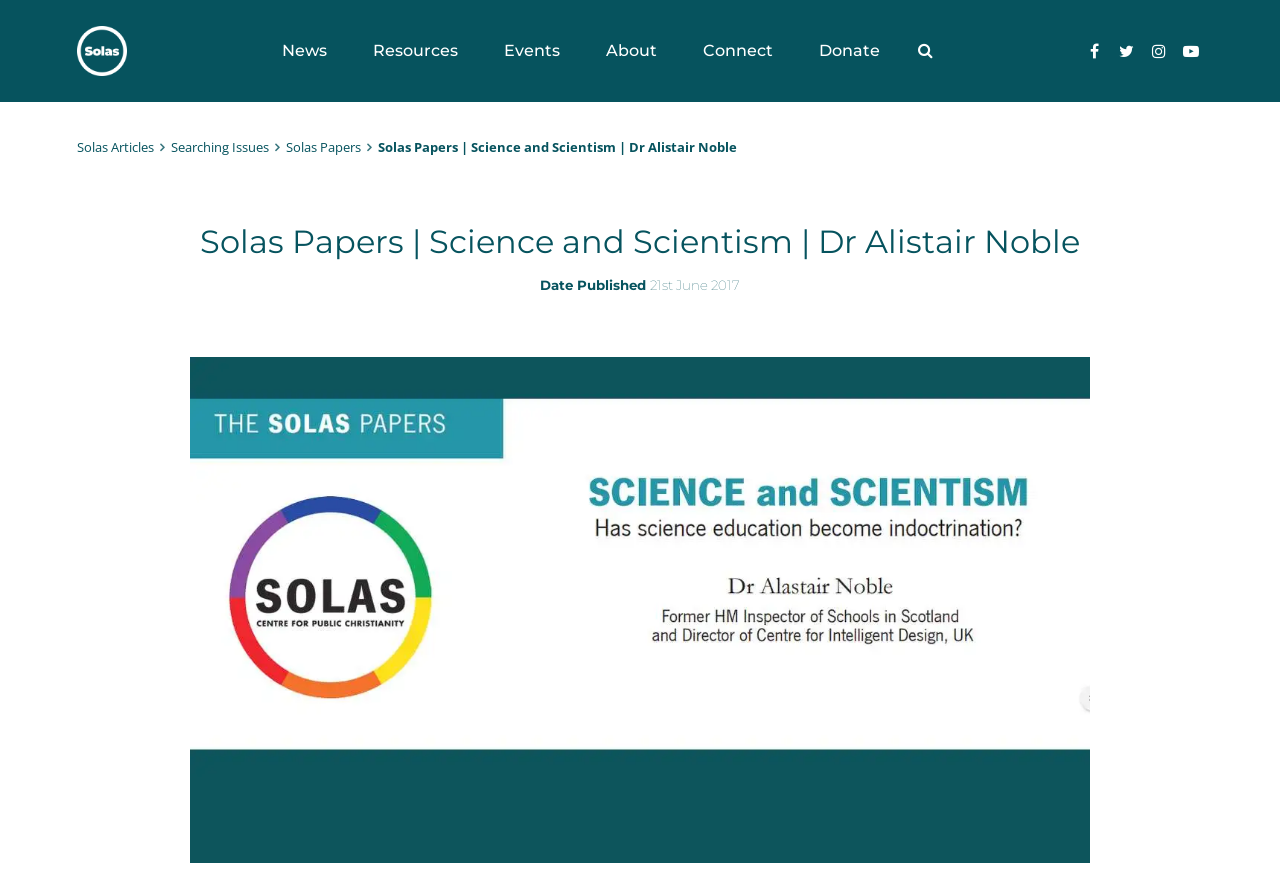Please find the main title text of this webpage.

Solas Papers | Science and Scientism | Dr Alistair Noble